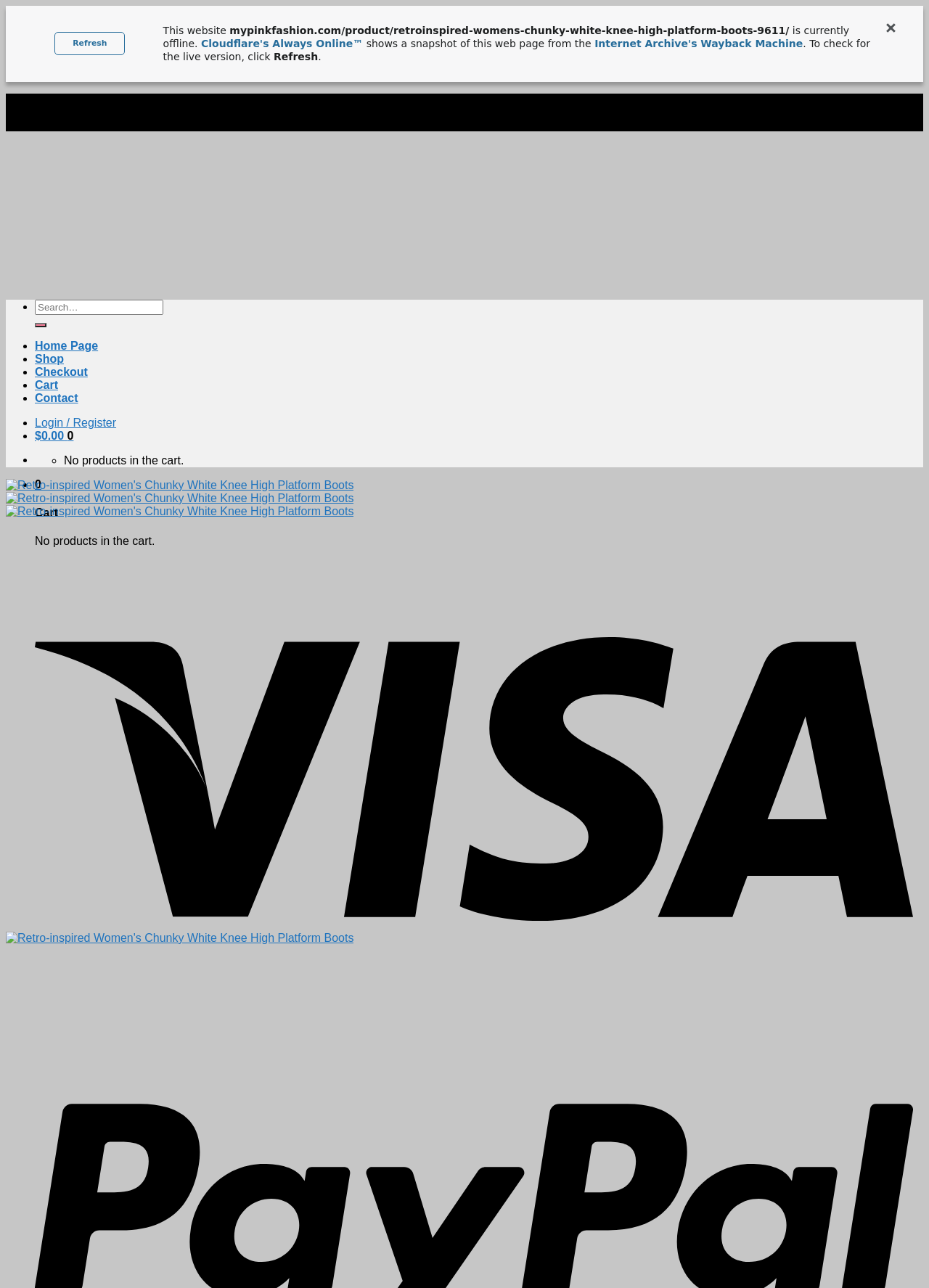How many products are in the cart?
Answer the question using a single word or phrase, according to the image.

No products